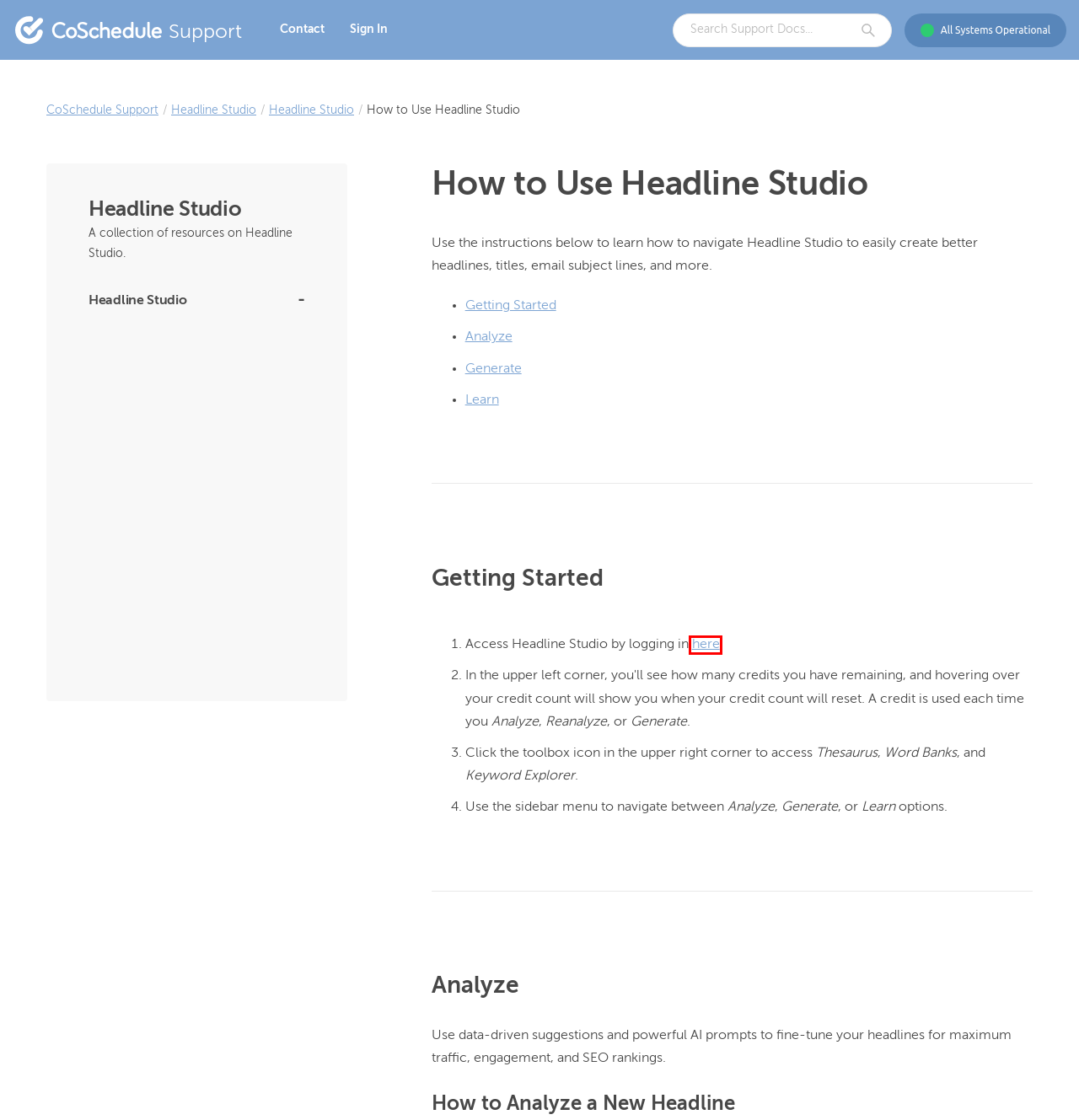You are provided a screenshot of a webpage featuring a red bounding box around a UI element. Choose the webpage description that most accurately represents the new webpage after clicking the element within the red bounding box. Here are the candidates:
A. Headline Studio by CoSchedule: Write Better Headlines
B. How to Manage Your Headline Studio Subscription - CoSchedule Support
C. Headline Studio FAQs - CoSchedule Support
D. CoSchedule Status
E. CoSchedule Support
F. Understand the Difference between Headline Studio Basic and Premium - CoSchedule Support
G. Headline Studio - CoSchedule Support
H. CoSchedule Accounts

A